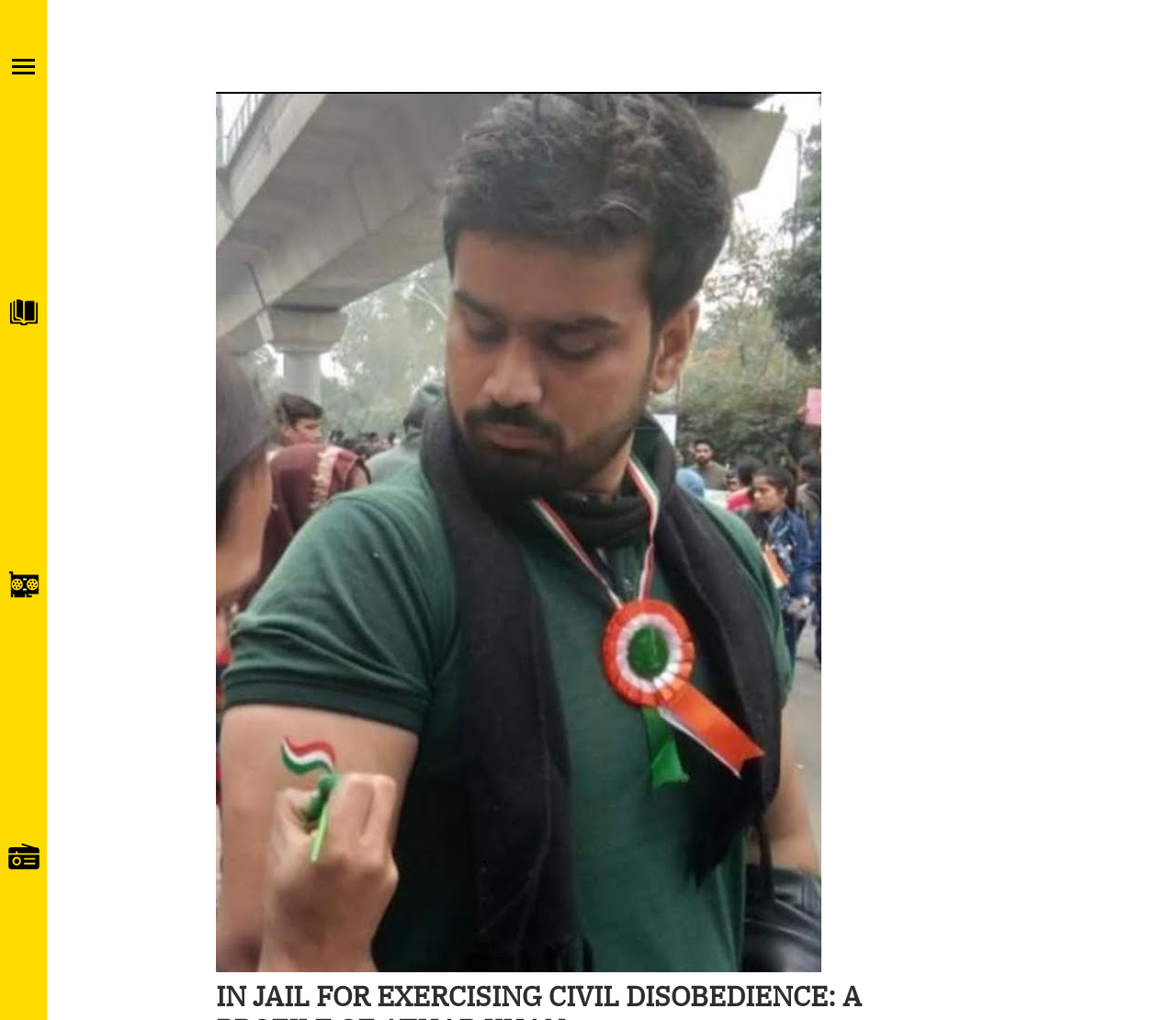Are all links on the left side of the page?
Please give a detailed and elaborate answer to the question.

By examining the bounding box coordinates of the link elements, I found that all links have x1 values ranging from 0.004 to 0.036, indicating that they are all located on the left side of the page.